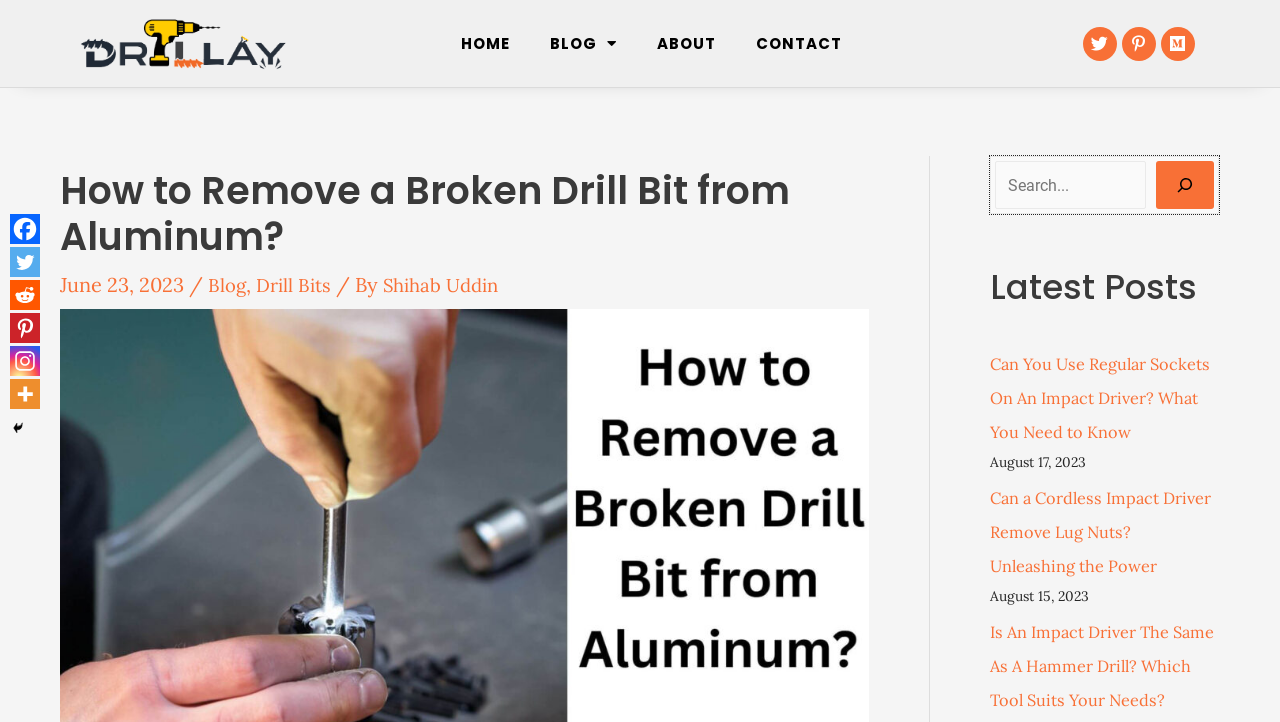Using the element description title="More", predict the bounding box coordinates for the UI element. Provide the coordinates in (top-left x, top-left y, bottom-right x, bottom-right y) format with values ranging from 0 to 1.

[0.008, 0.525, 0.031, 0.566]